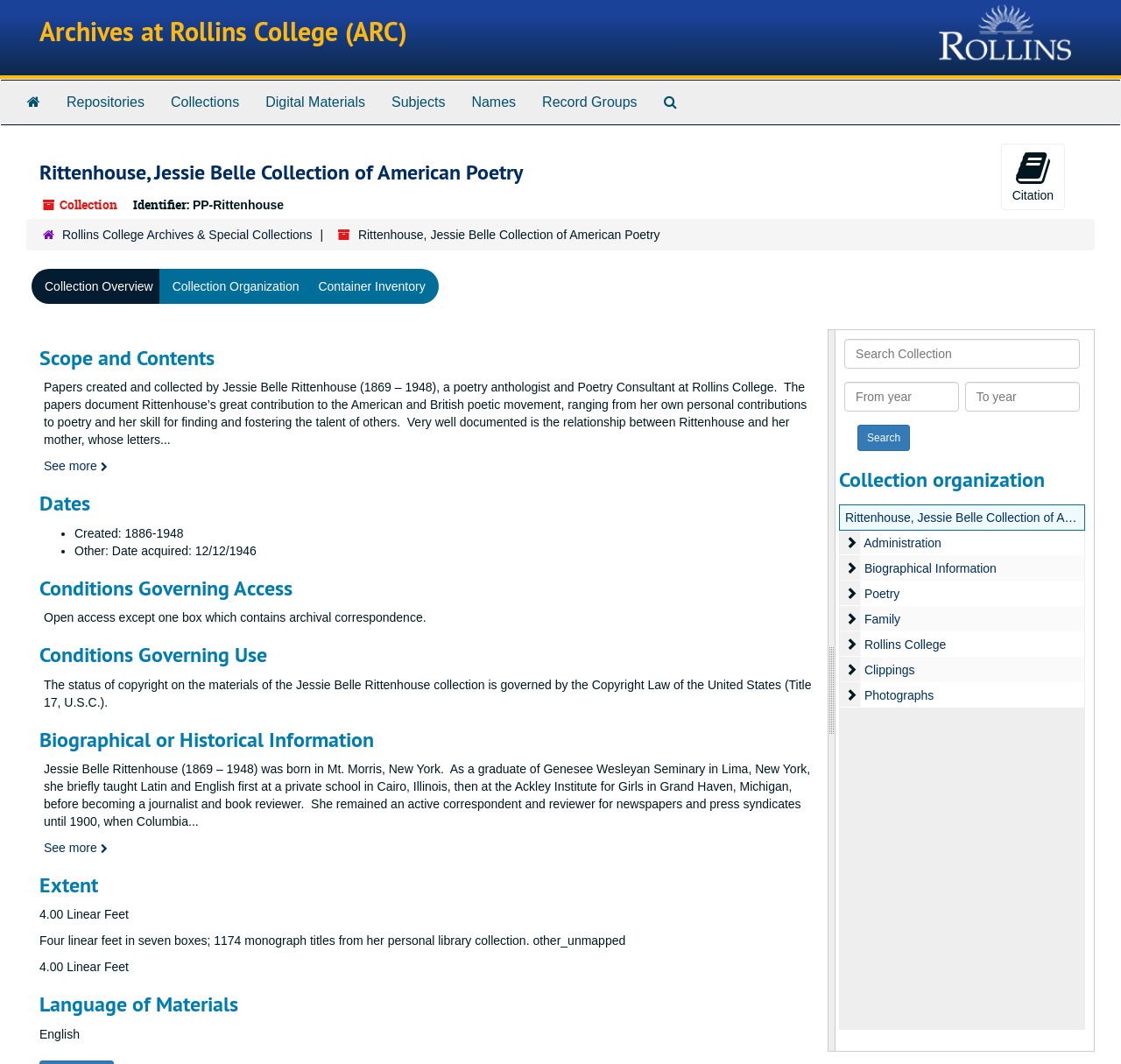Identify the bounding box coordinates for the UI element mentioned here: "parent_node: Search Collection name="commit" value="Search"". Provide the coordinates as four float values between 0 and 1, i.e., [left, top, right, bottom].

[0.765, 0.399, 0.812, 0.424]